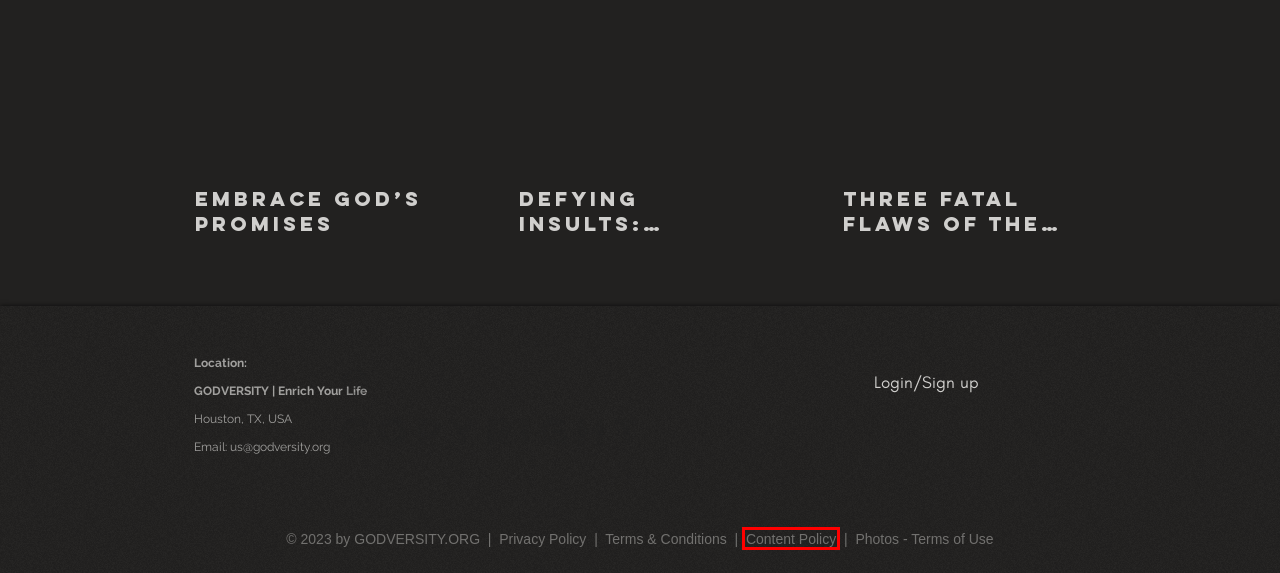You are presented with a screenshot of a webpage that includes a red bounding box around an element. Determine which webpage description best matches the page that results from clicking the element within the red bounding box. Here are the candidates:
A. UNIVERSE
B. Terms & Conditions | GODVERSITY
C. TRANSFORMATION
D. CARE
E. Privacy | GODVERSITY
F. Content Policy | GODVERSITY
G. ART
H. GOD

F